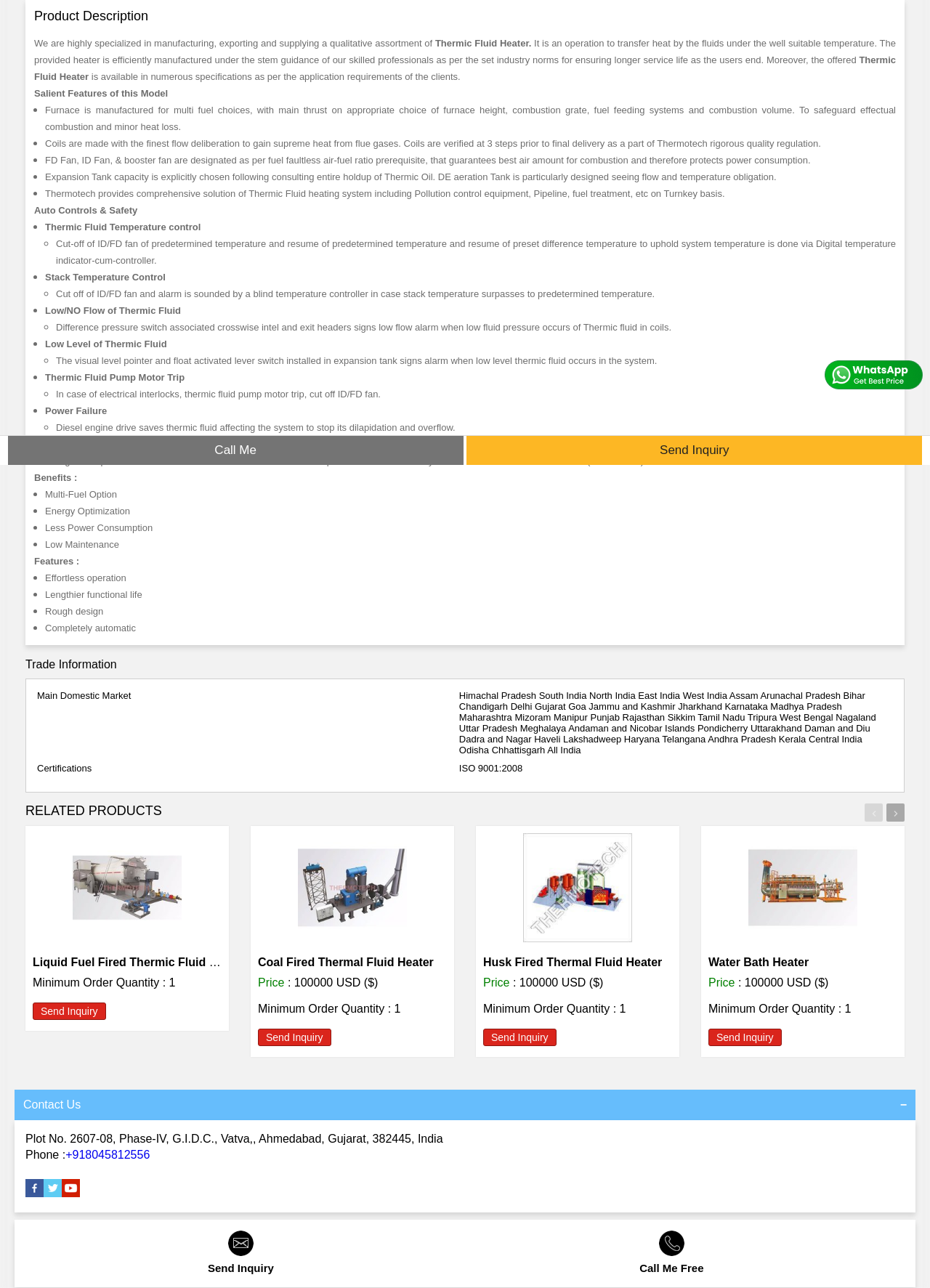From the screenshot, find the bounding box of the UI element matching this description: "Water Bath Heater". Supply the bounding box coordinates in the form [left, top, right, bottom], each a float between 0 and 1.

[0.762, 0.742, 0.87, 0.752]